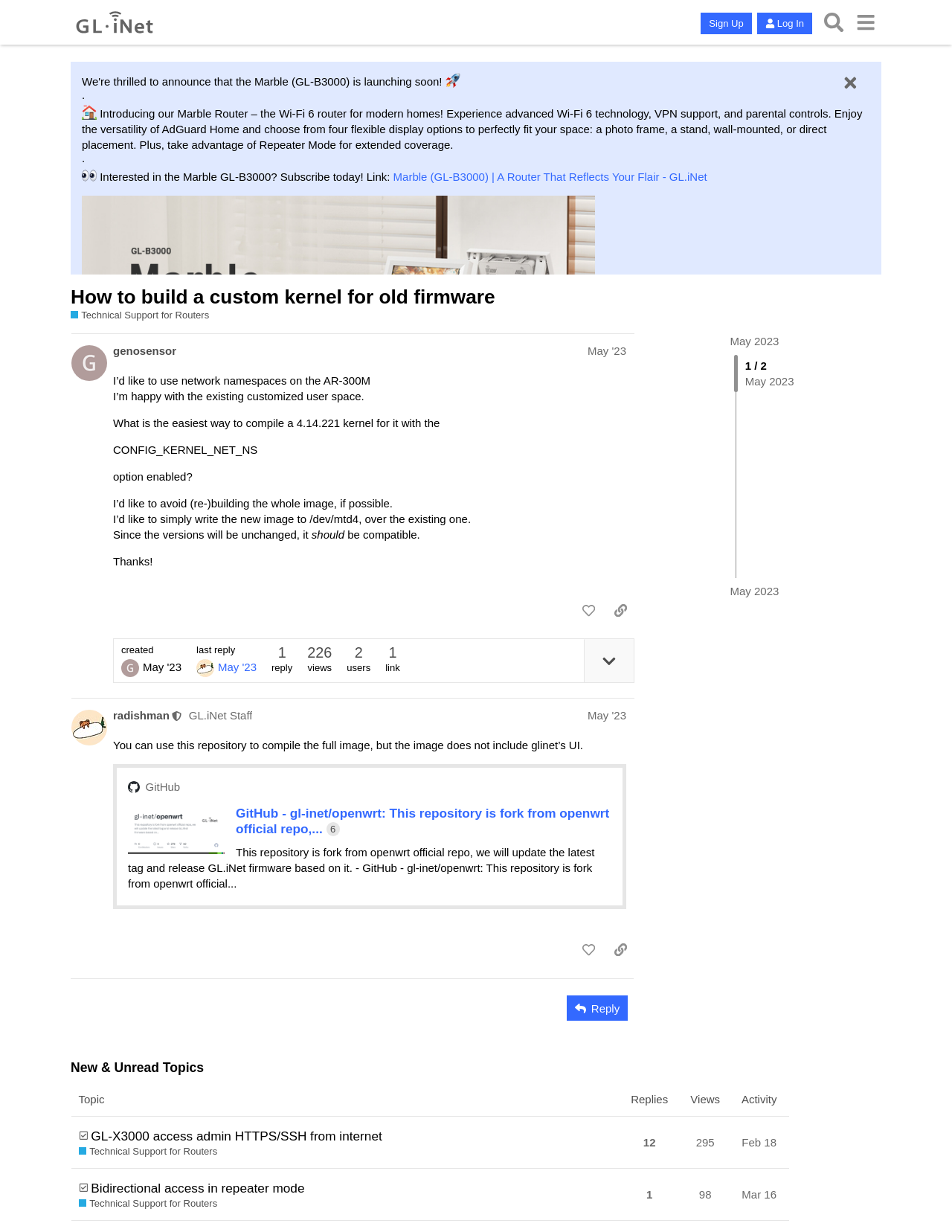Please study the image and answer the question comprehensively:
What is the topic of the first post?

The first post is titled 'How to build a custom kernel for old firmware' and the user is asking about compiling a 4.14.221 kernel for the AR-300M with the CONFIG_KERNEL_NET_NS option enabled.